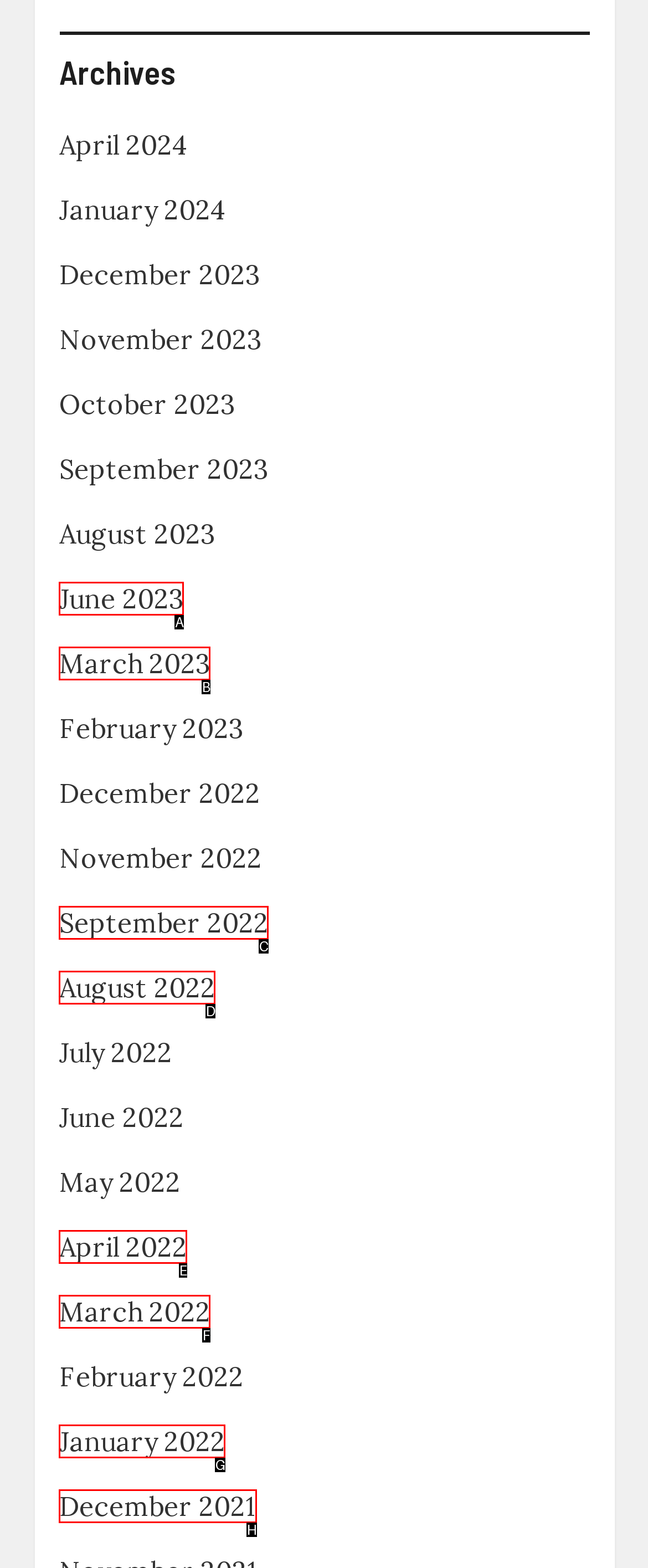Select the option that matches the description: March 22, 2021. Answer with the letter of the correct option directly.

None